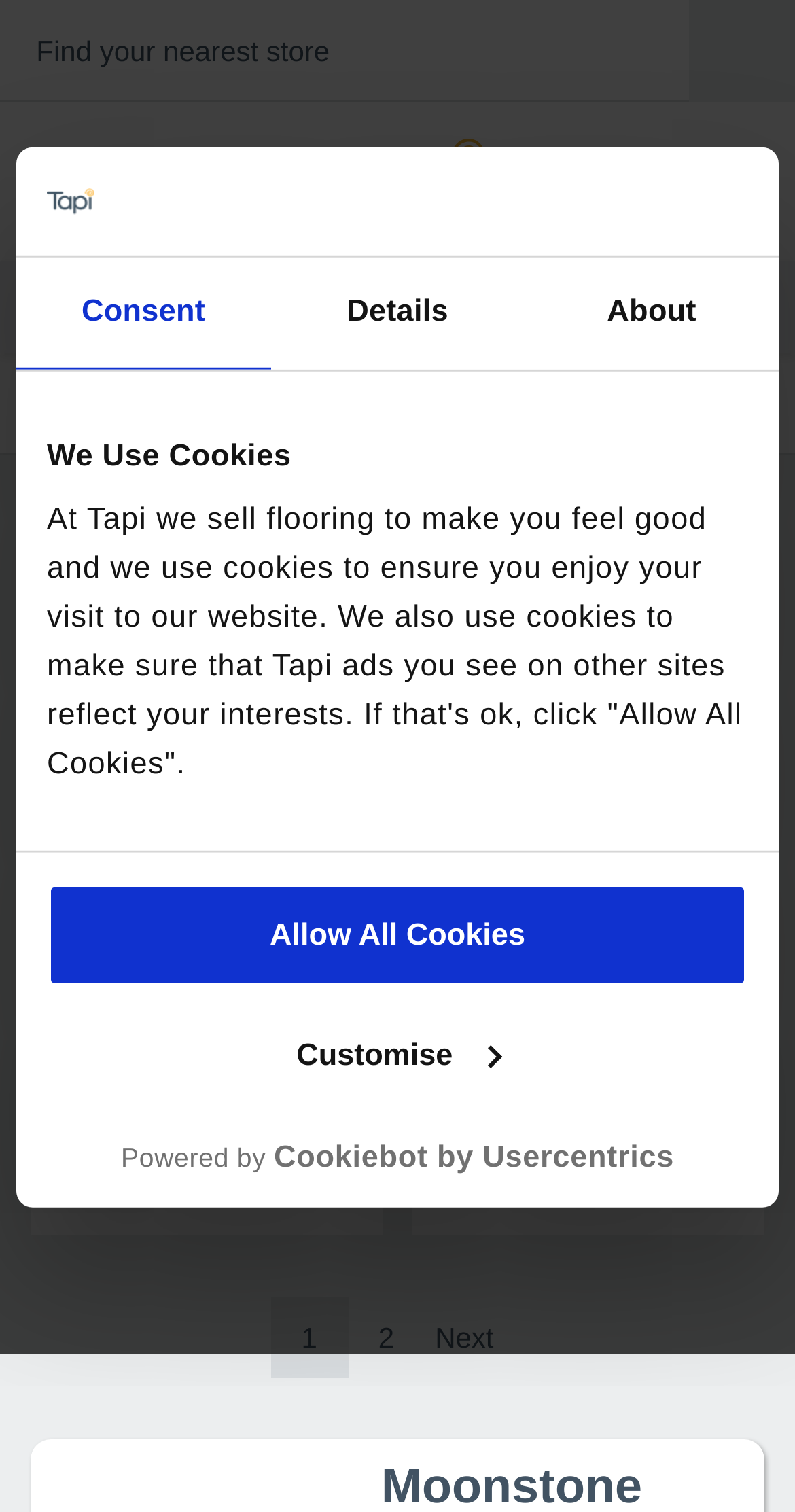Please identify the bounding box coordinates of the clickable element to fulfill the following instruction: "Browse the 'Carpets' section". The coordinates should be four float numbers between 0 and 1, i.e., [left, top, right, bottom].

[0.167, 0.173, 0.361, 0.233]